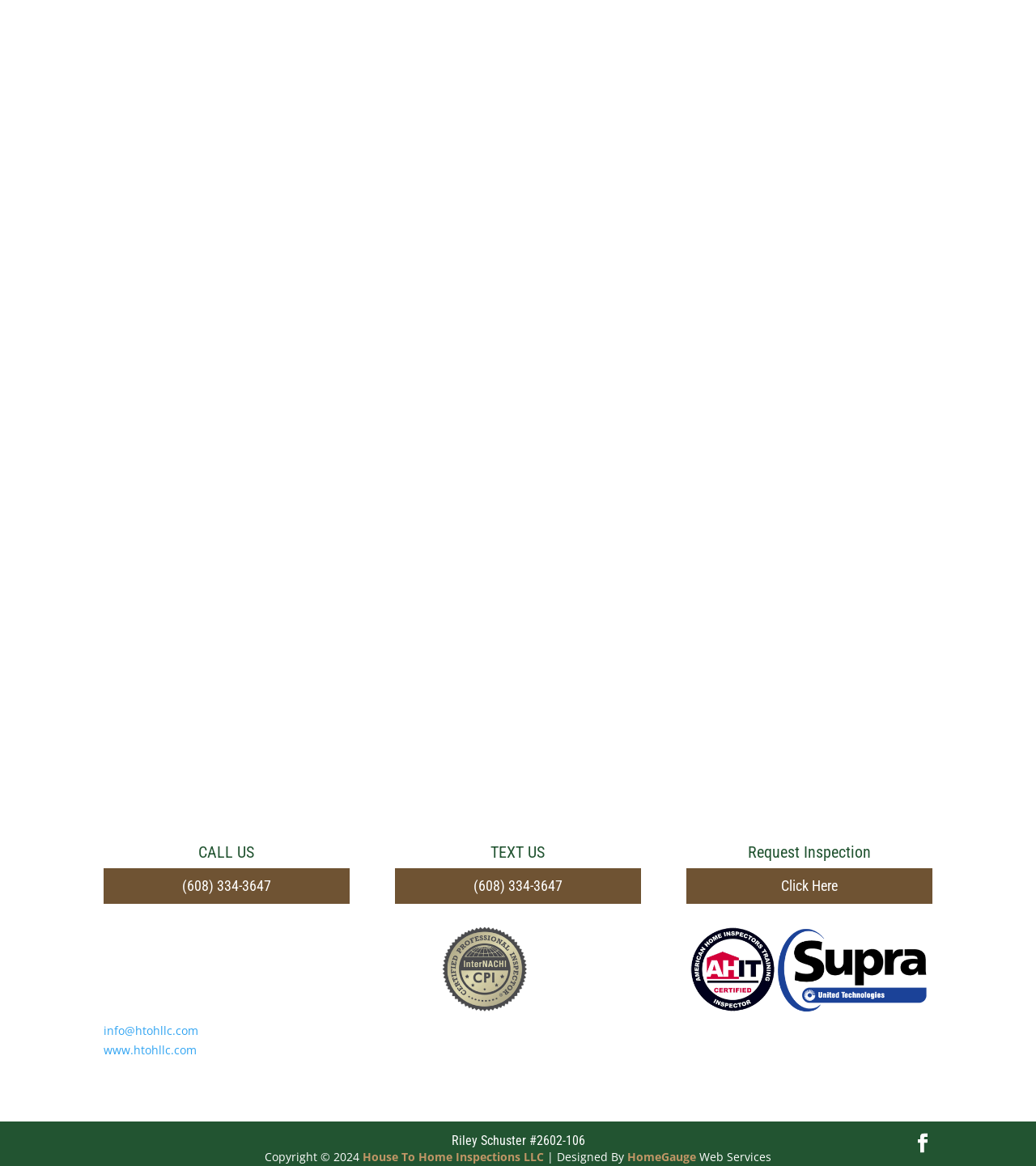Using the element description: "info@htohllc.com", determine the bounding box coordinates for the specified UI element. The coordinates should be four float numbers between 0 and 1, [left, top, right, bottom].

[0.1, 0.877, 0.191, 0.89]